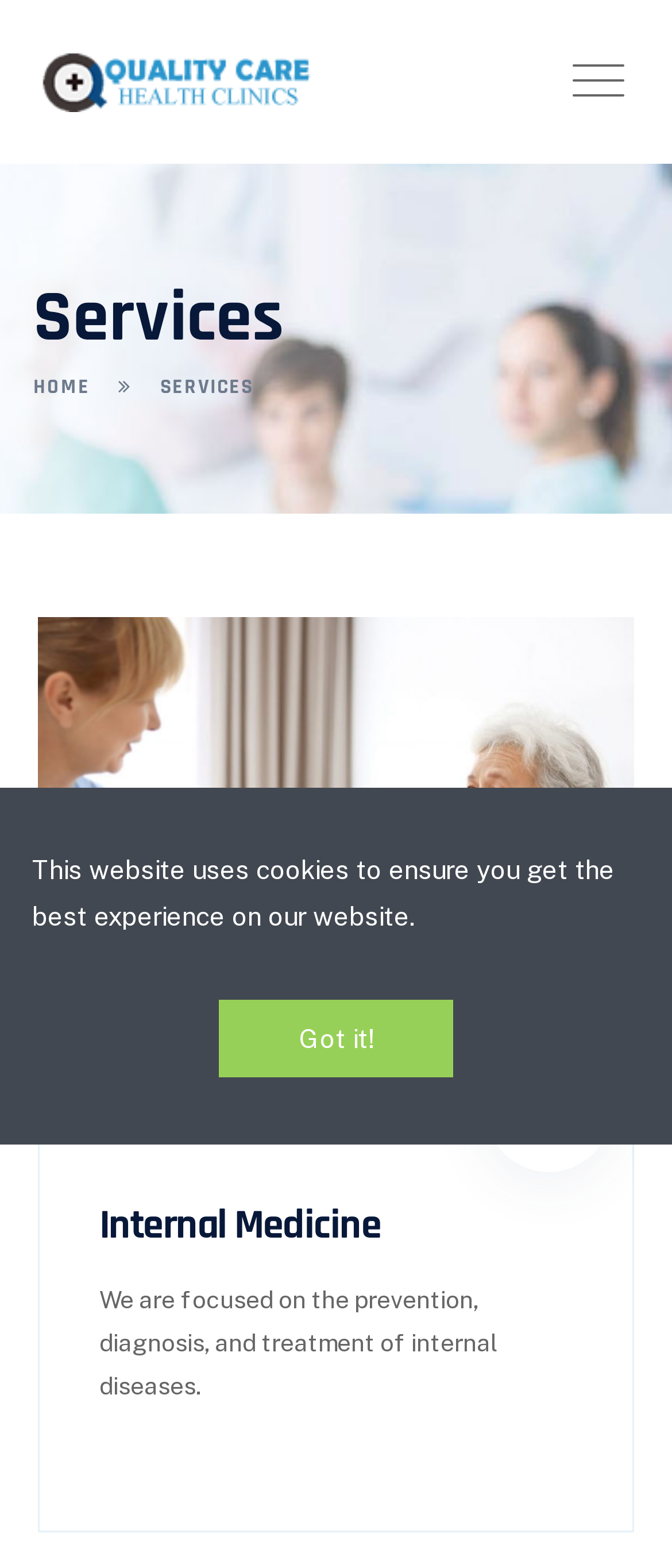What is the purpose of the button 'Toggle navigation'?
Provide a one-word or short-phrase answer based on the image.

to expand or collapse navigation